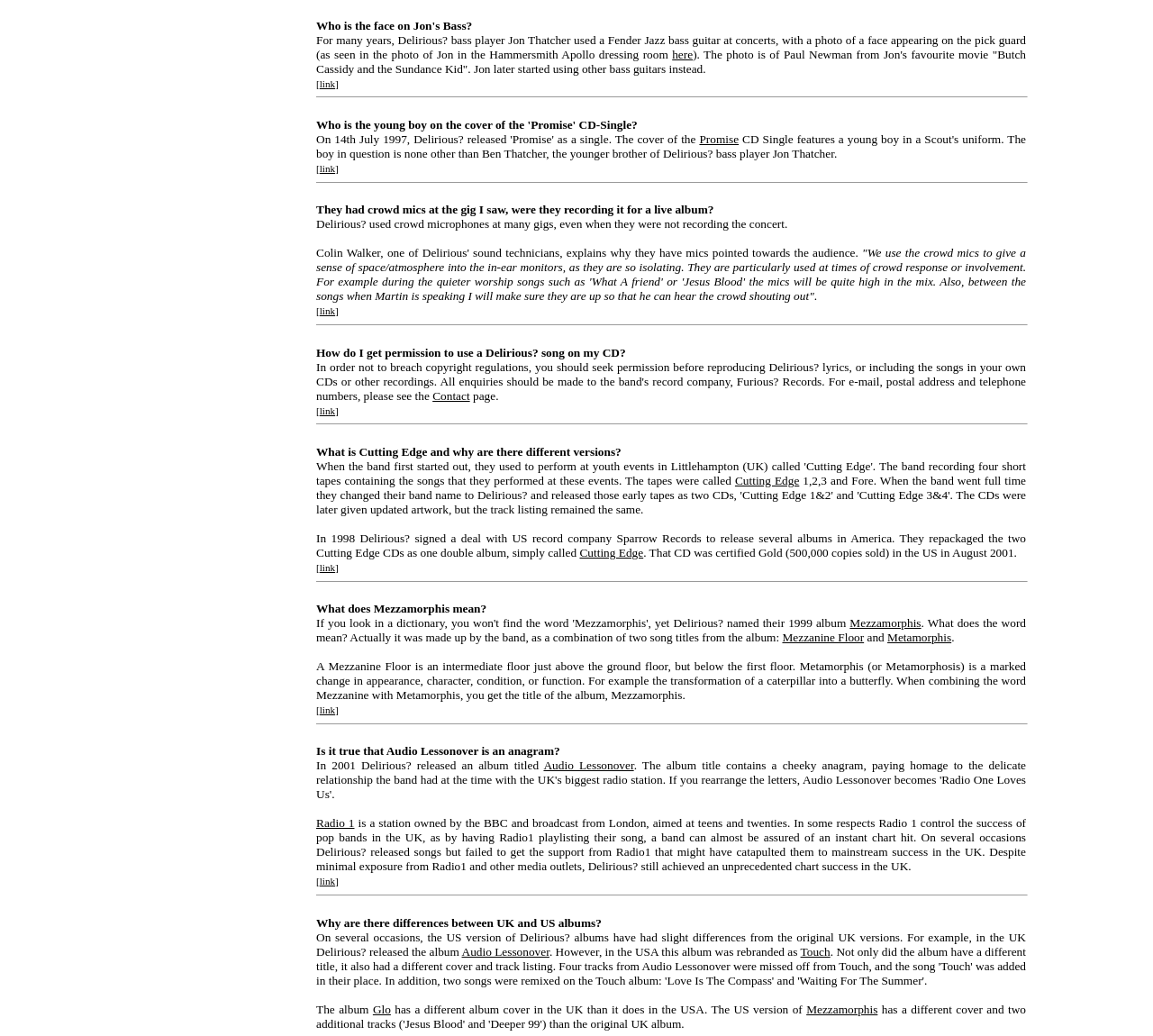Show the bounding box coordinates for the HTML element described as: "Contact".

[0.375, 0.375, 0.408, 0.388]